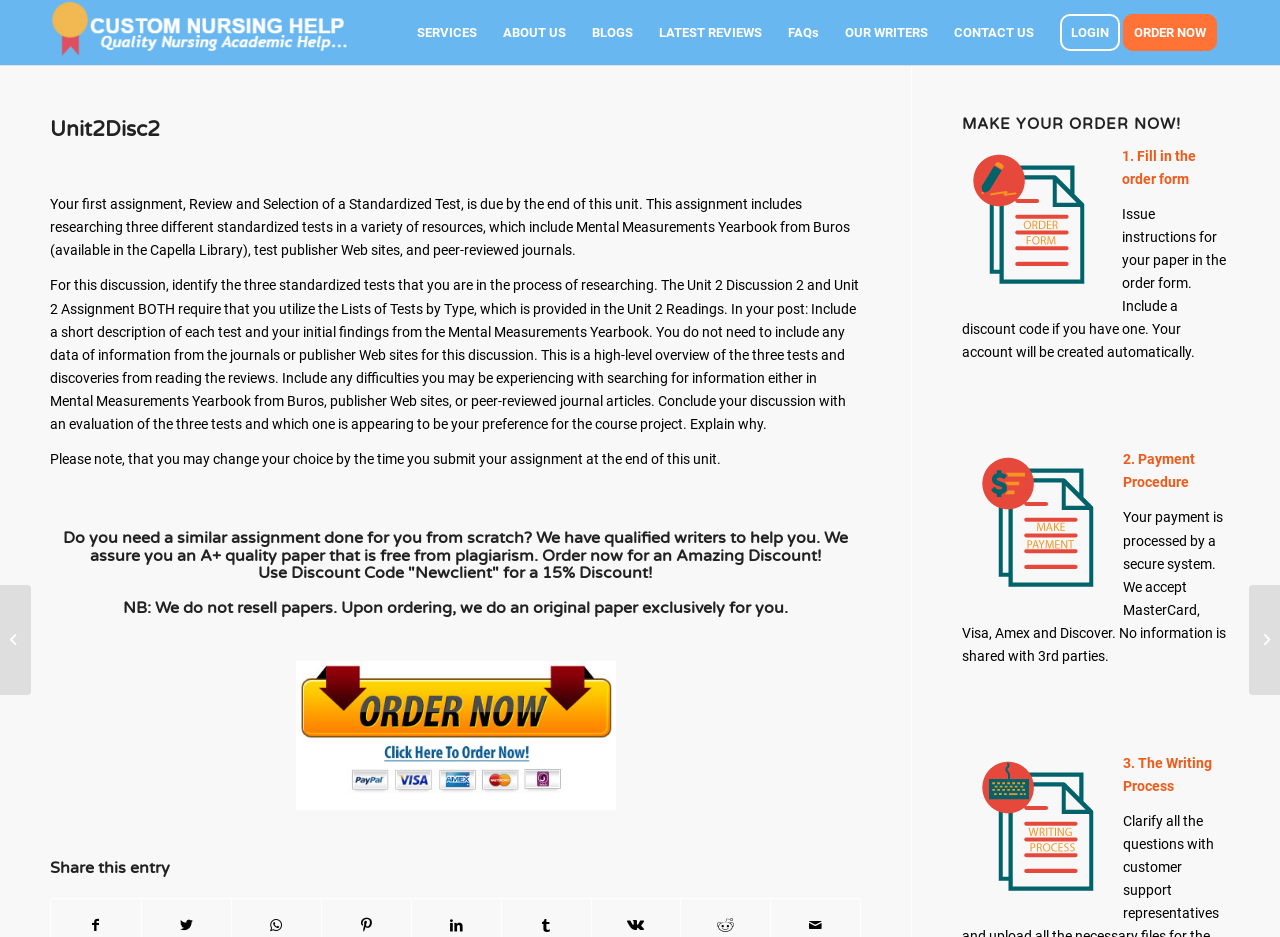Determine the bounding box coordinates of the clickable element necessary to fulfill the instruction: "Visit the 'SERVICES' page". Provide the coordinates as four float numbers within the 0 to 1 range, i.e., [left, top, right, bottom].

[0.316, 0.0, 0.383, 0.069]